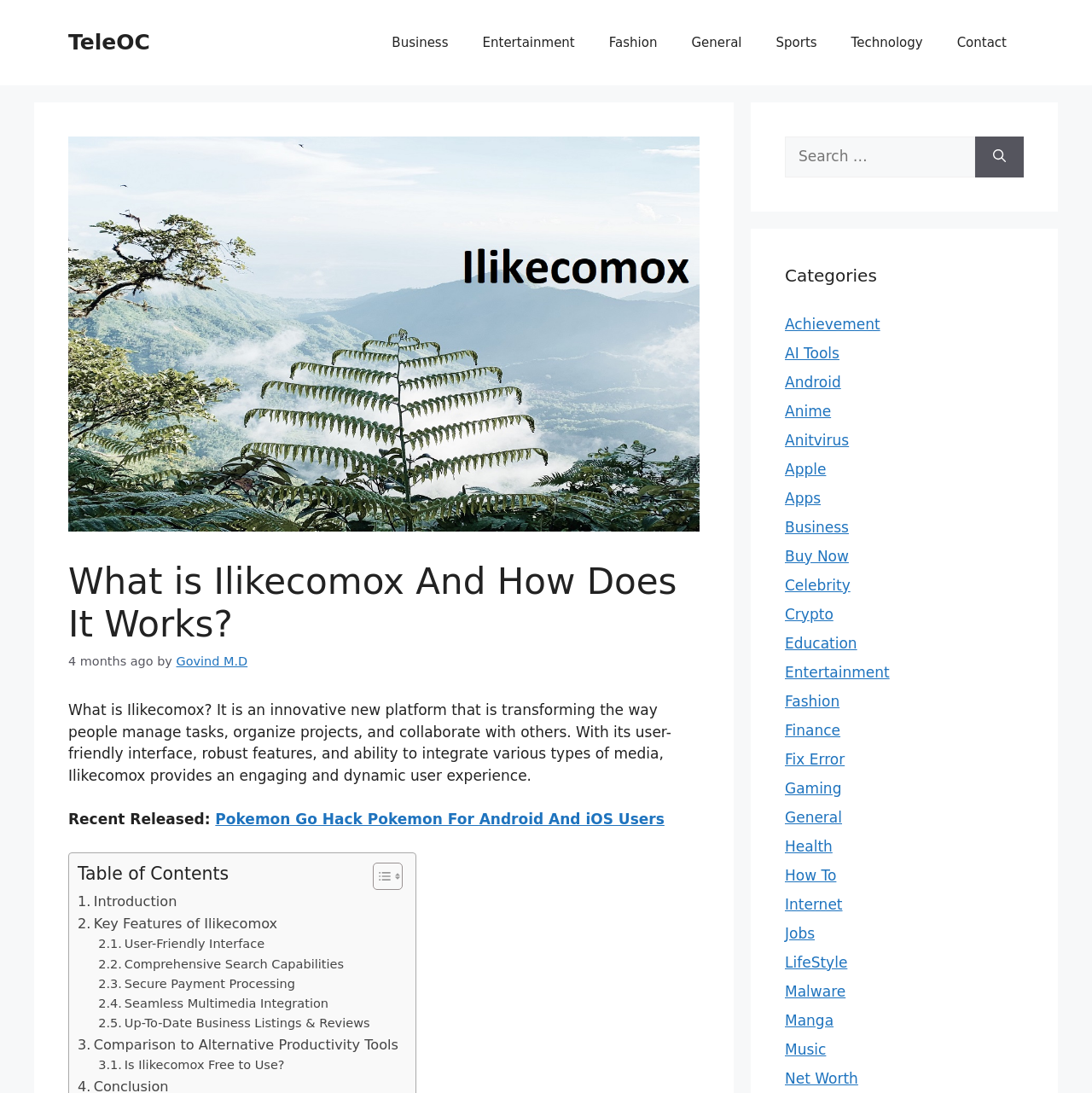Locate the bounding box coordinates of the element you need to click to accomplish the task described by this instruction: "Click on the 'Technology' link".

[0.764, 0.016, 0.861, 0.062]